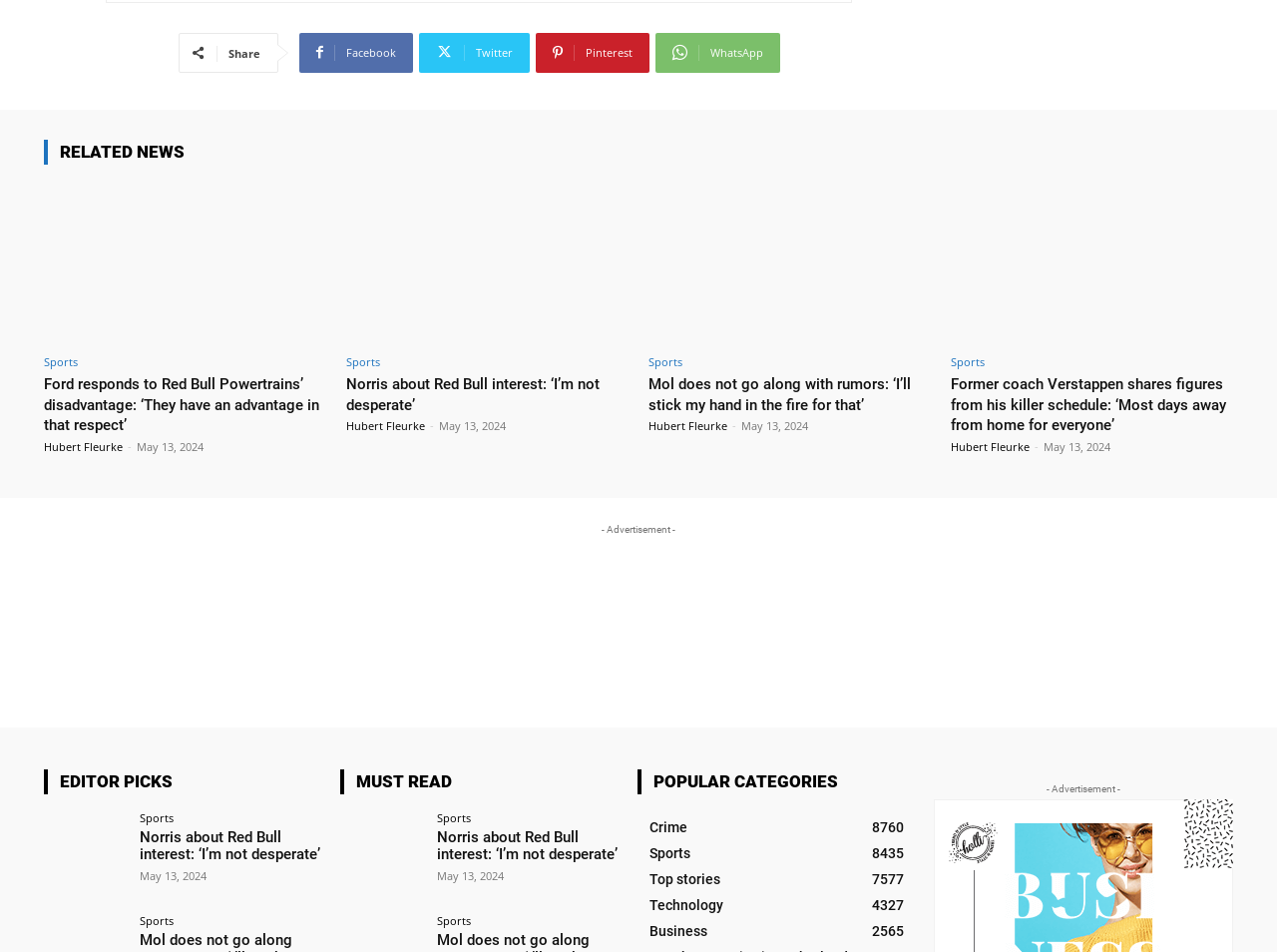Use one word or a short phrase to answer the question provided: 
What is the date of the news 'Norris about Red Bull interest: ‘I’m not desperate’'

May 13, 2024